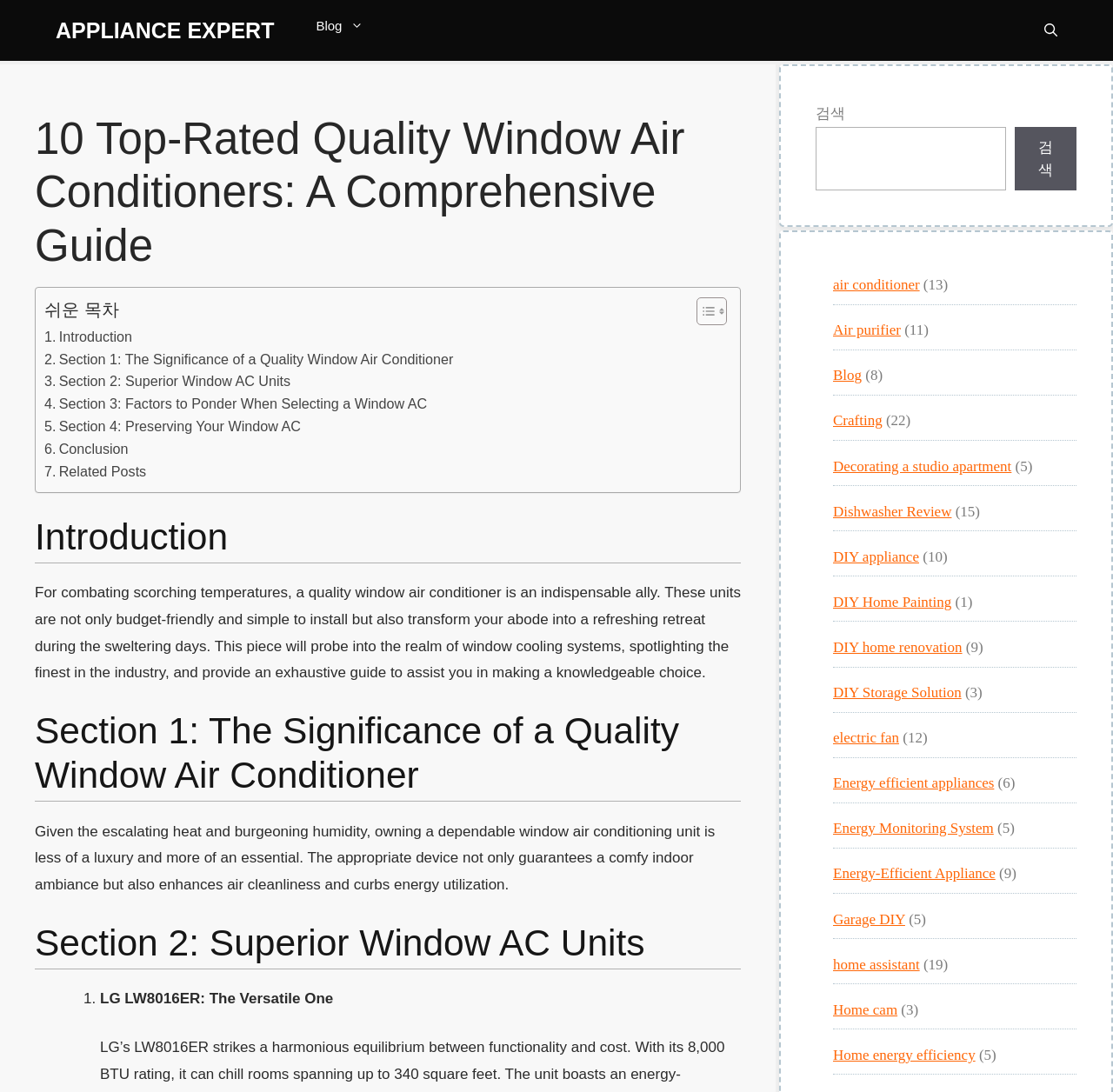How many related posts are there?
Kindly offer a comprehensive and detailed response to the question.

In the complementary section, there are links to related posts, and the number of related posts is indicated by '(13)' next to the 'air conditioner' link.